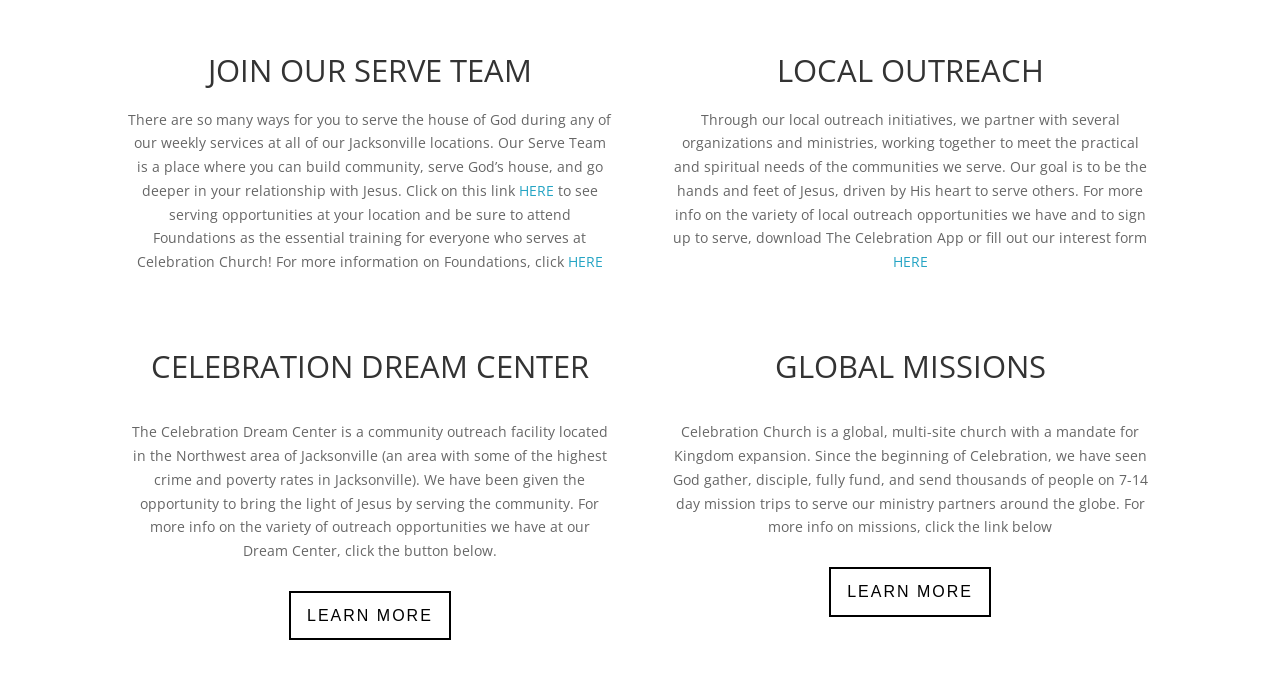Based on the description "HERE", find the bounding box of the specified UI element.

[0.444, 0.367, 0.471, 0.394]